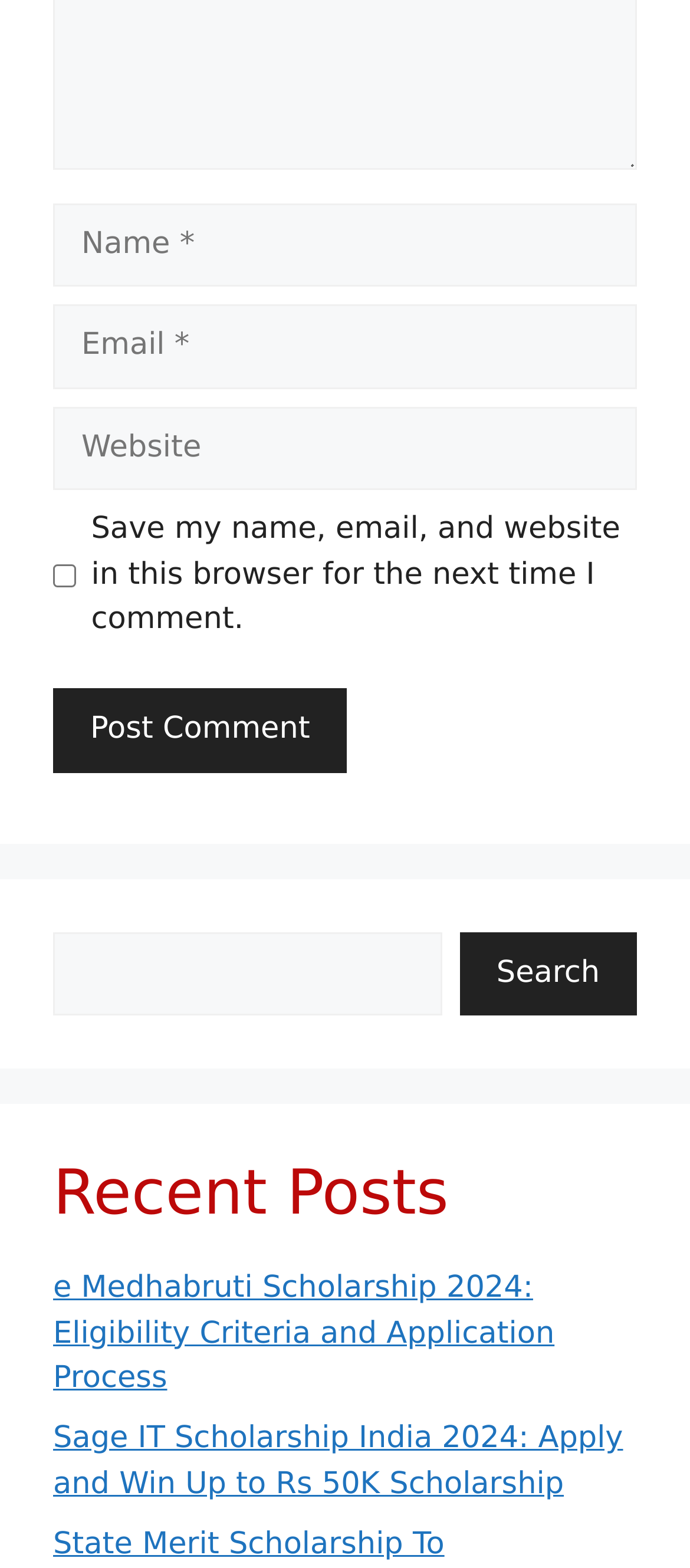Determine the bounding box coordinates for the UI element matching this description: "Search".

[0.666, 0.594, 0.923, 0.648]